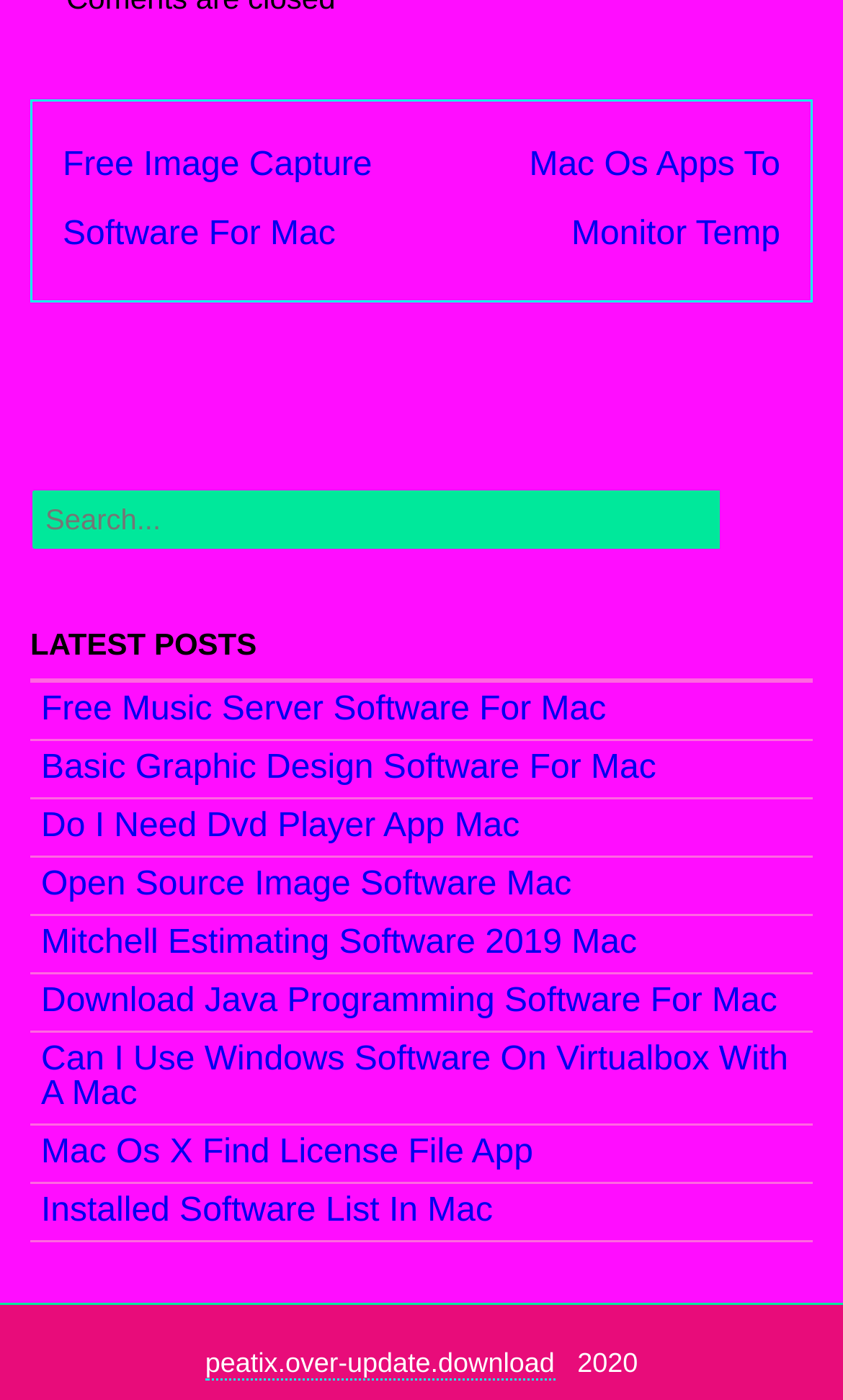Highlight the bounding box of the UI element that corresponds to this description: "peatix.over-update.download".

[0.243, 0.962, 0.658, 0.986]